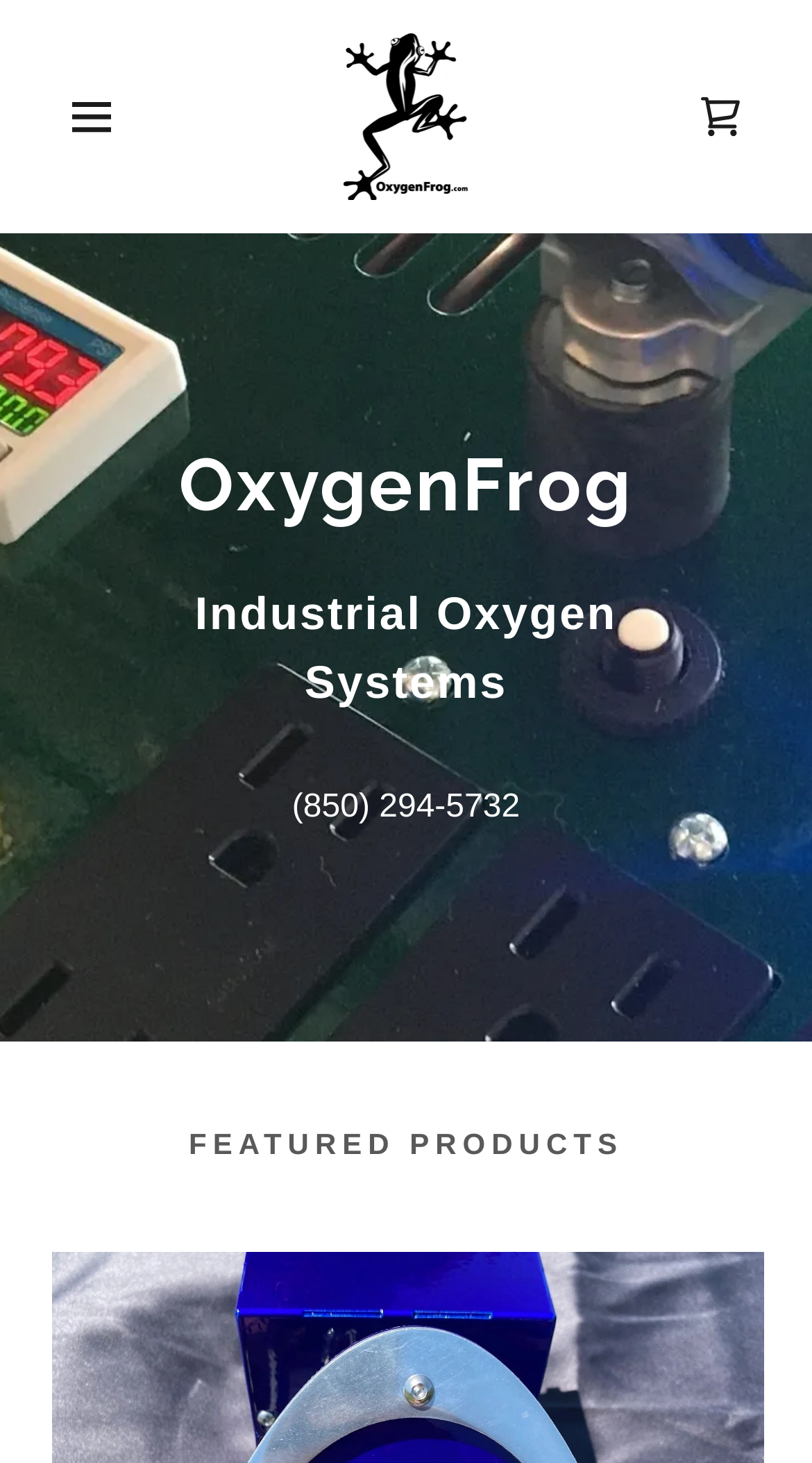What is the phone number for contact?
Based on the image, please offer an in-depth response to the question.

The phone number can be found in the top navigation bar, below the company name, where it is written as '(850) 294-5732'.